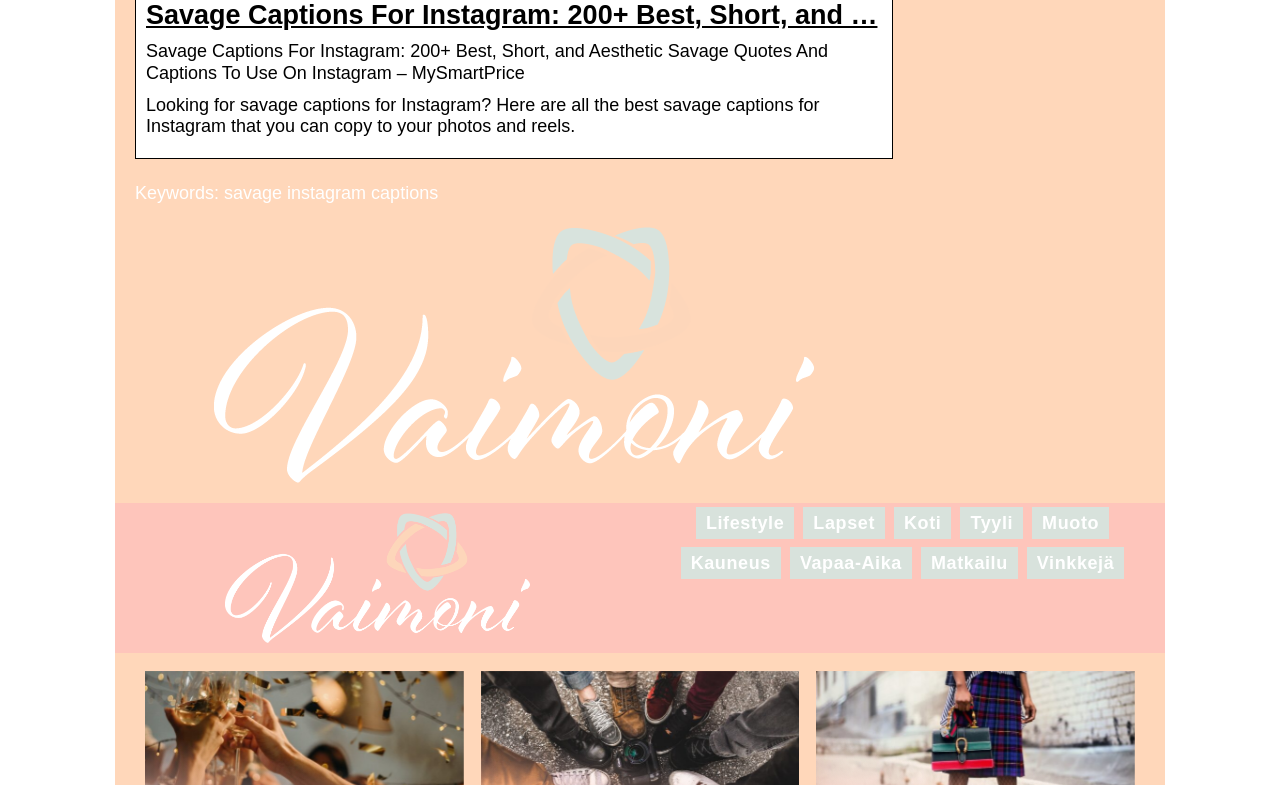Determine the bounding box for the described HTML element: "Vinkkejä". Ensure the coordinates are four float numbers between 0 and 1 in the format [left, top, right, bottom].

[0.81, 0.704, 0.871, 0.73]